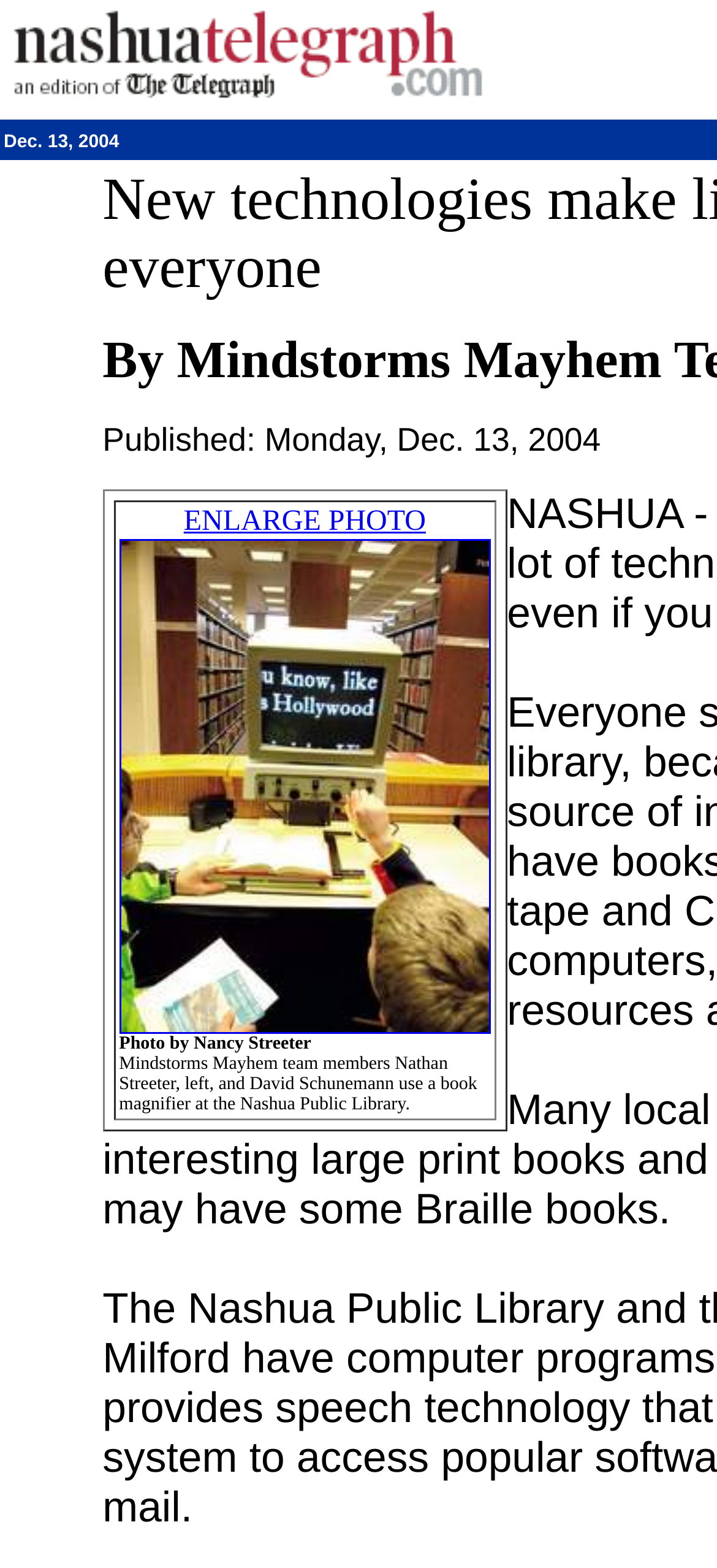What is the name of the website?
Please respond to the question with a detailed and thorough explanation.

The name of the website can be found in the top-left corner of the webpage, where it is written as a link 'NashuaTelegraph.com' inside a LayoutTableCell element.